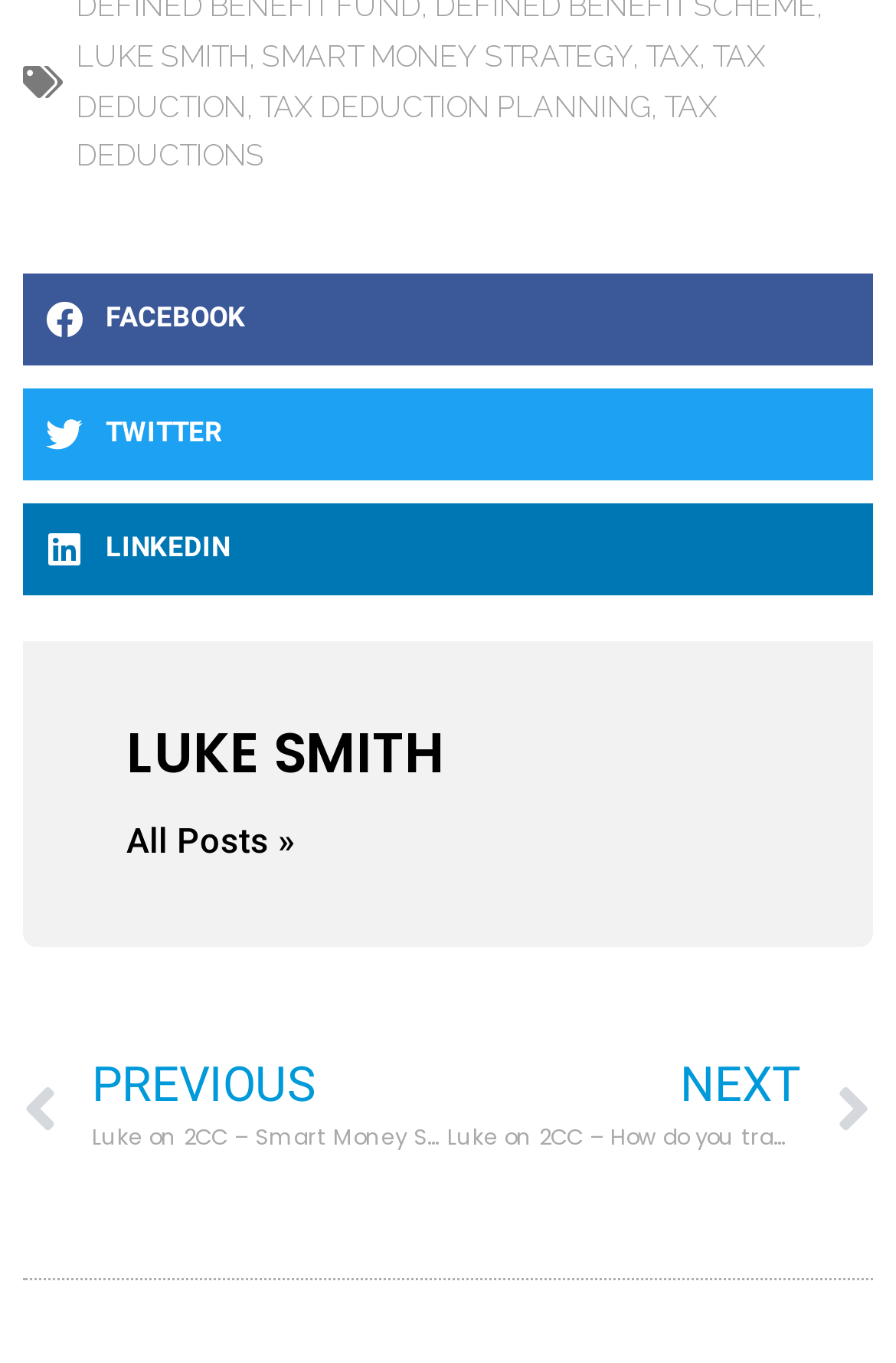Give a one-word or short phrase answer to this question: 
What is the topic of the webpage?

Tax and finance